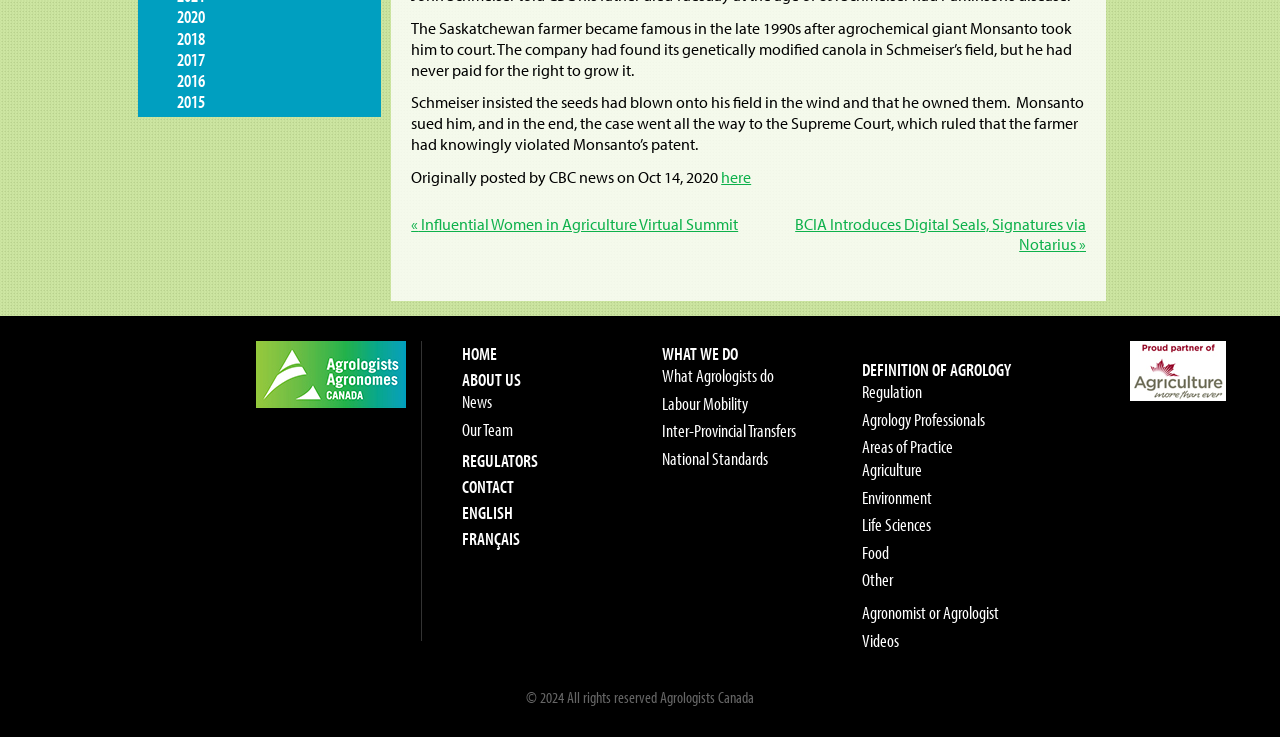Predict the bounding box coordinates of the UI element that matches this description: "2017". The coordinates should be in the format [left, top, right, bottom] with each value between 0 and 1.

[0.139, 0.065, 0.16, 0.096]